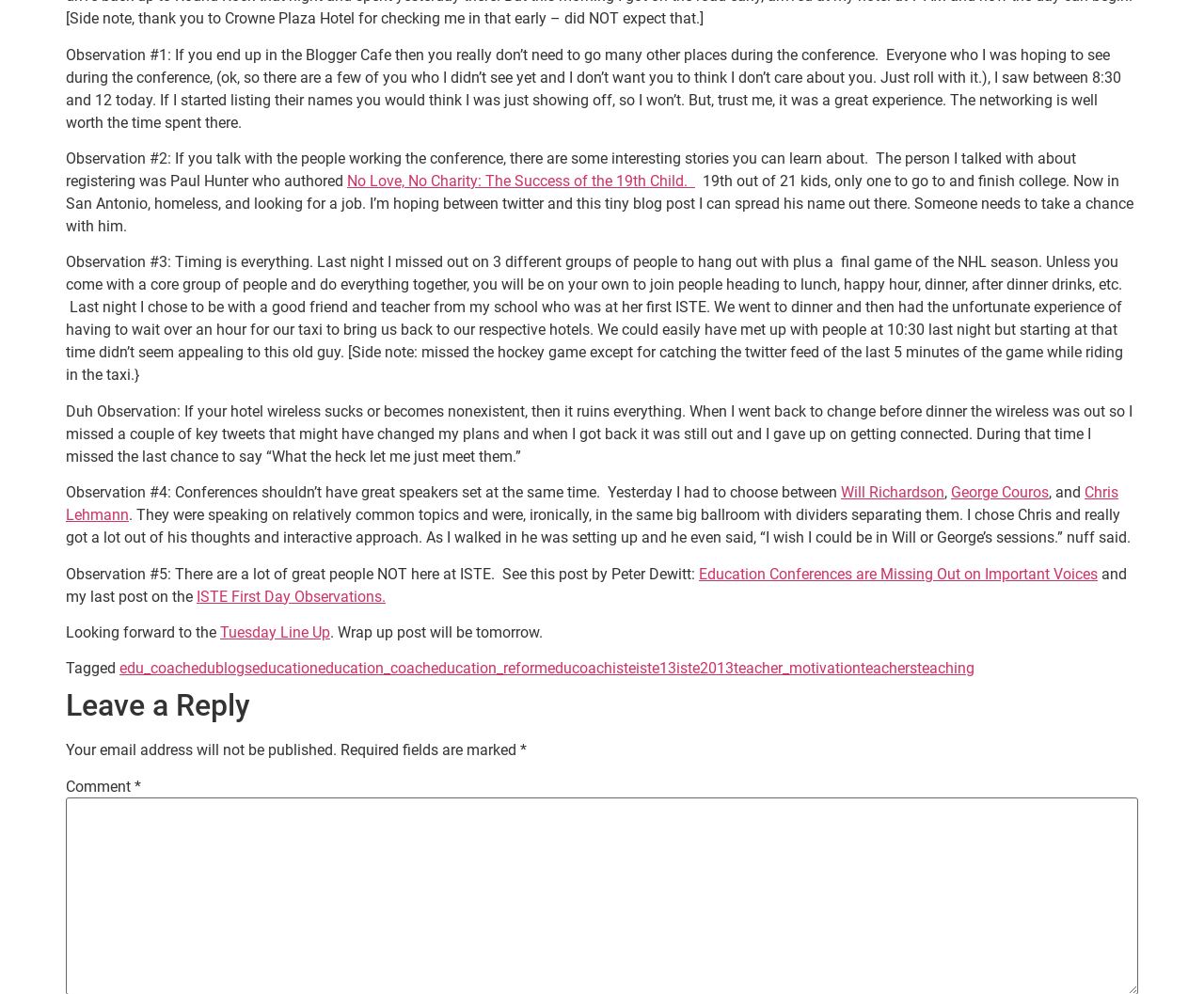Identify the bounding box coordinates for the UI element described as: "Tuesday Line Up". The coordinates should be provided as four floats between 0 and 1: [left, top, right, bottom].

[0.183, 0.627, 0.274, 0.645]